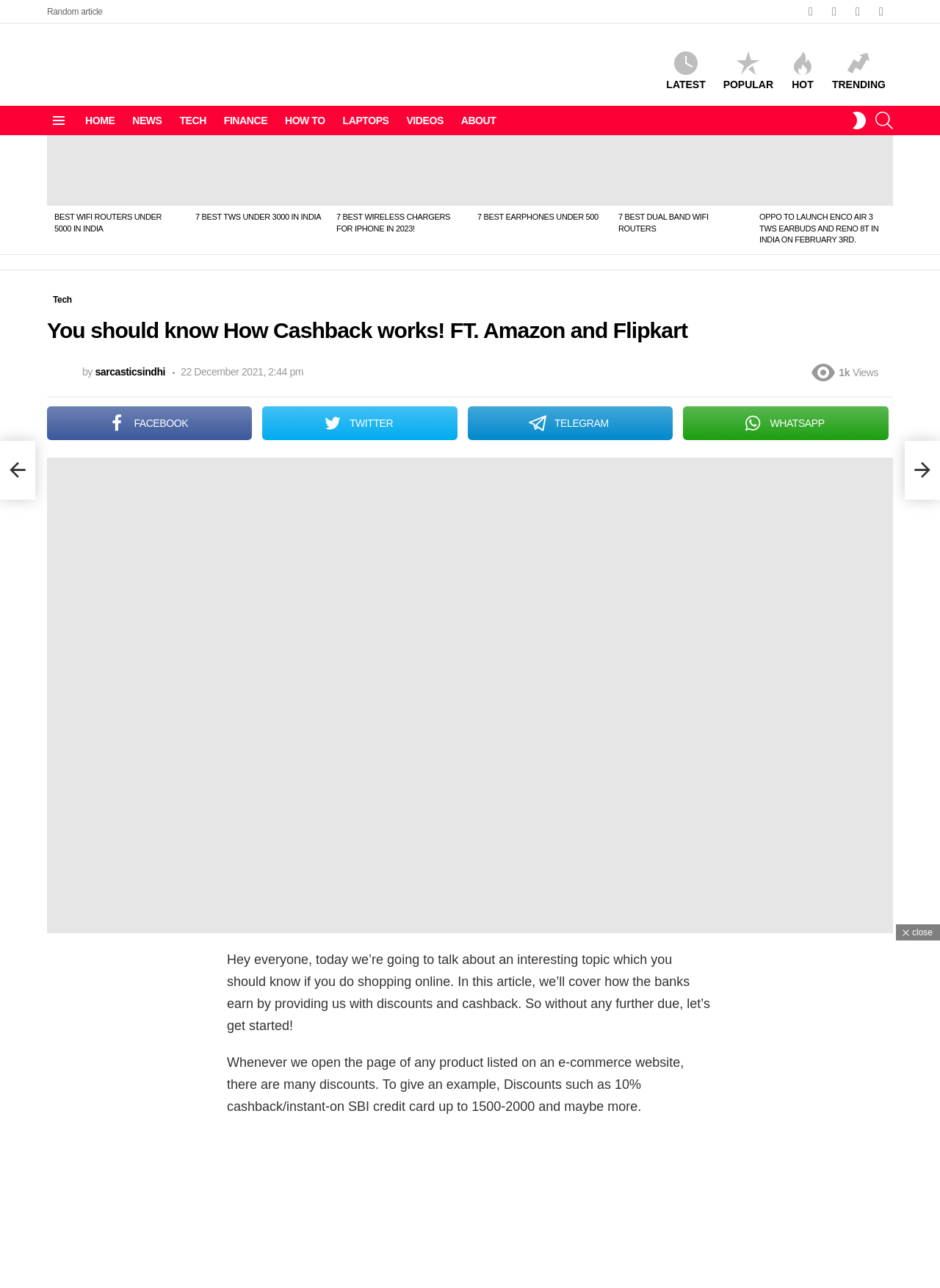Find the bounding box coordinates for the area that should be clicked to accomplish the instruction: "read the article 'Best Wifi Routers under 5000 in India'".

[0.05, 0.105, 0.2, 0.16]